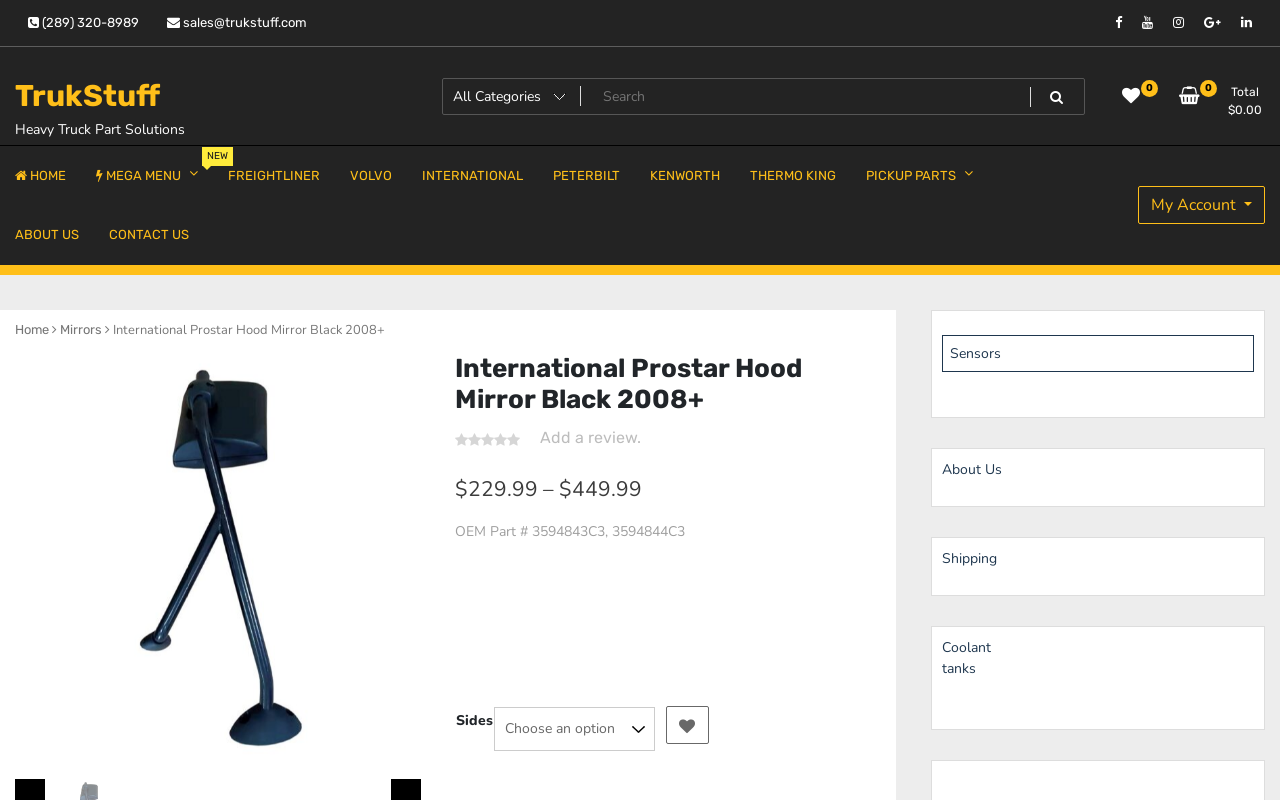Identify the bounding box coordinates for the element you need to click to achieve the following task: "Add a review". The coordinates must be four float values ranging from 0 to 1, formatted as [left, top, right, bottom].

[0.418, 0.53, 0.504, 0.564]